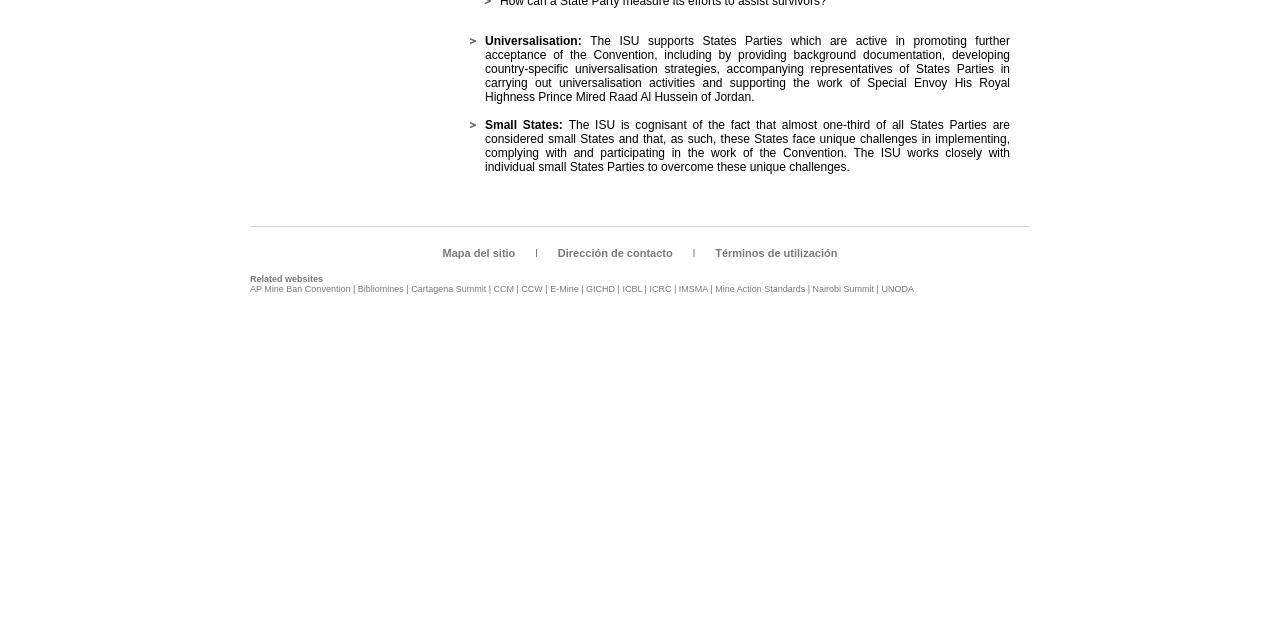Find and provide the bounding box coordinates for the UI element described here: "Términos de utilización". The coordinates should be given as four float numbers between 0 and 1: [left, top, right, bottom].

[0.543, 0.386, 0.67, 0.405]